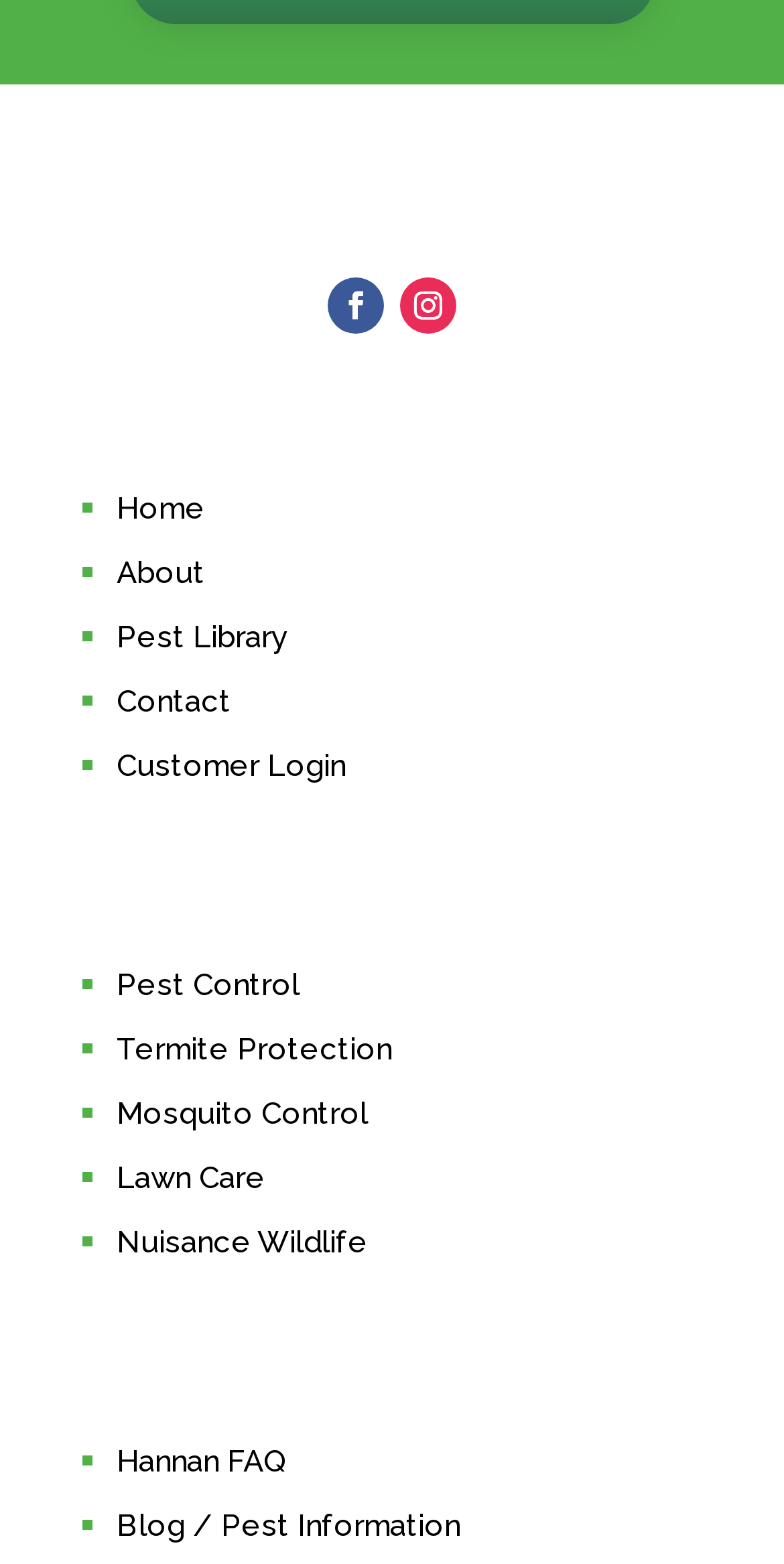Can you determine the bounding box coordinates of the area that needs to be clicked to fulfill the following instruction: "Click on the Home link"?

[0.149, 0.314, 0.262, 0.337]